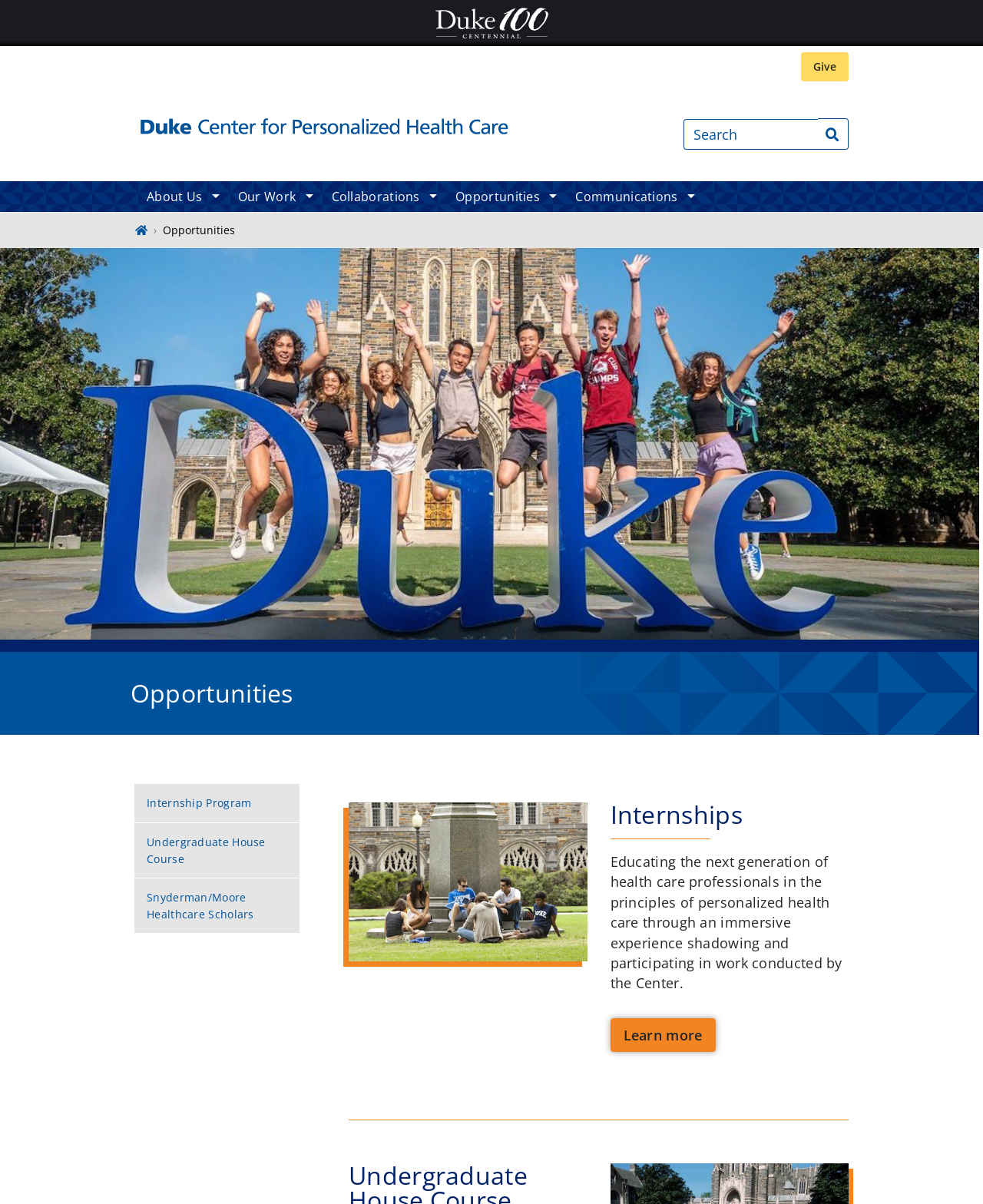Describe every aspect of the webpage comprehensively.

The webpage is about opportunities at the Duke Center for Personalized Health Care. At the top, there is a Duke 100 Centennial logo on the left side, and a site header with a "Skip to main content" link and a utility navigation section on the right side. The utility navigation section contains links to "Give" and "Home", as well as a search box and a search button.

Below the site header, there is a main navigation section with links to "About Us", "Our Work", "Collaborations", "Opportunities", and "Communications". Each of these links has a toggle button to show sub-navigation items.

On the left side, there is a breadcrumb navigation section with links to "Home" and "Opportunities". The main content area is divided into two sections. The top section has an article with an image of Duke students jumping behind a Duke sign, and the bottom section has an article with a heading "Opportunities" and an image of Duke students on a lawn.

Below the "Opportunities" heading, there is a heading "Internships" and a paragraph of text describing an internship program. There is also a "Learn more" link below the text. On the right side, there is a sidebar navigation section with links to "Internship Program", "Undergraduate House Course", and "Snyderman/Moore Healthcare Scholars".